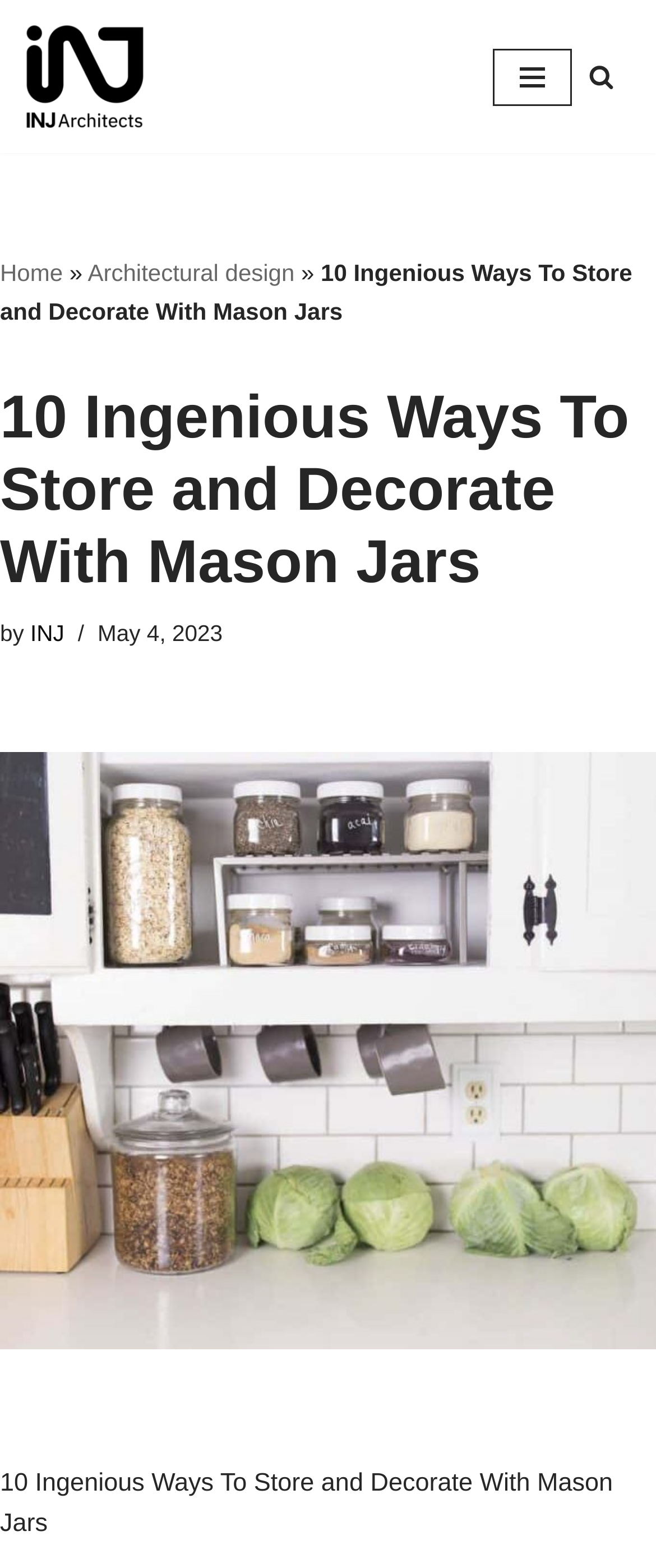What is the topic of the article?
Your answer should be a single word or phrase derived from the screenshot.

Mason Jars